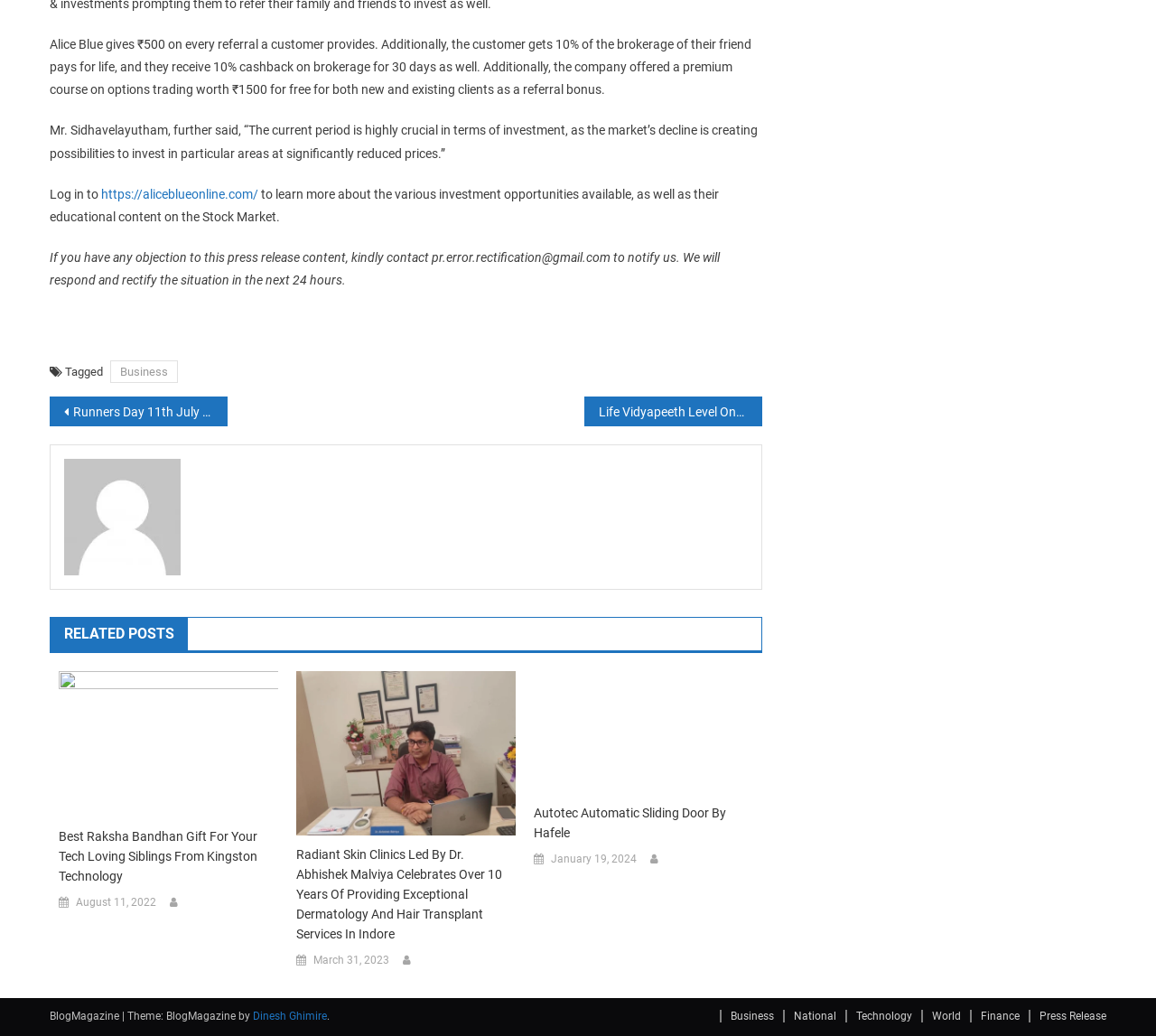Locate the bounding box coordinates of the region to be clicked to comply with the following instruction: "Click on the link to Autotec Automatic Sliding Door". The coordinates must be four float numbers between 0 and 1, in the form [left, top, right, bottom].

[0.462, 0.775, 0.651, 0.814]